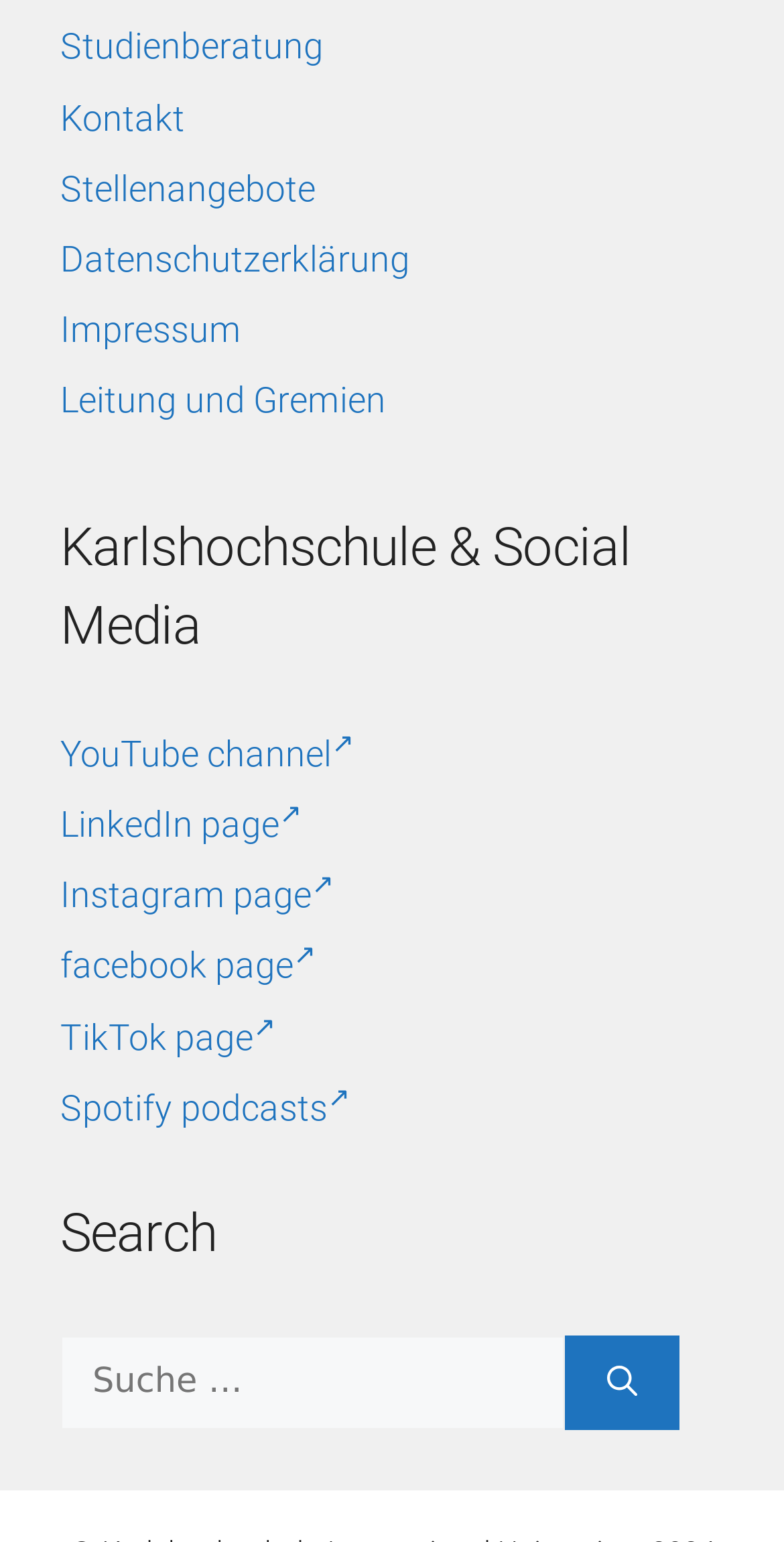Bounding box coordinates should be in the format (top-left x, top-left y, bottom-right x, bottom-right y) and all values should be floating point numbers between 0 and 1. Determine the bounding box coordinate for the UI element described as: Impressum

[0.077, 0.201, 0.308, 0.227]